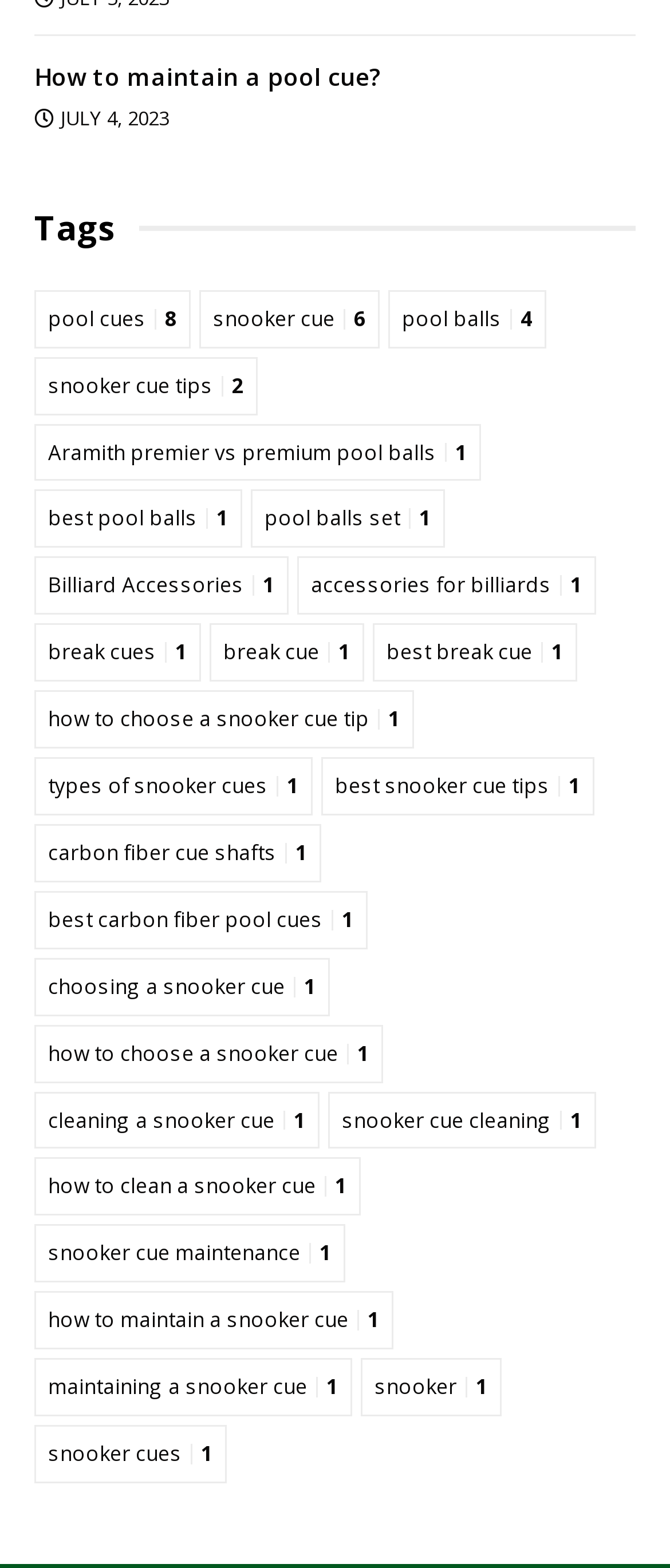What is the main topic of the webpage? Analyze the screenshot and reply with just one word or a short phrase.

Pool cues and snooker